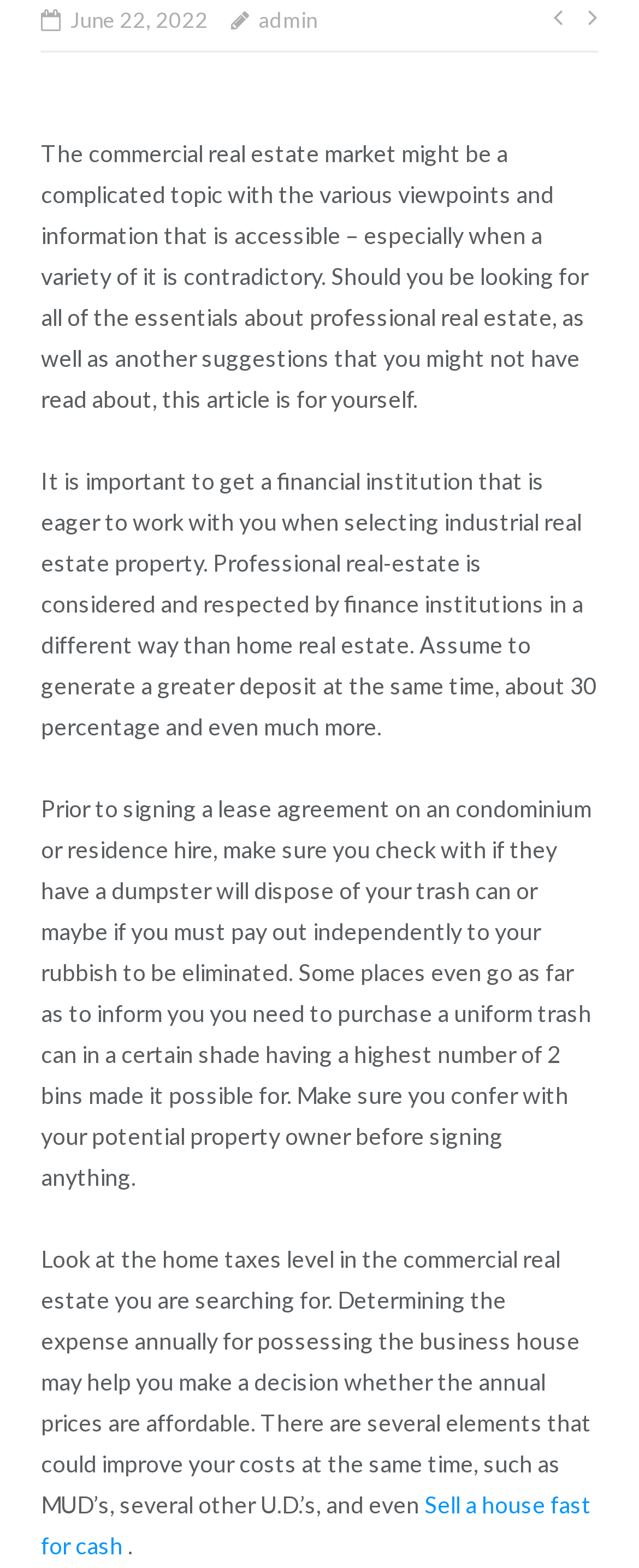Identify the bounding box coordinates for the UI element described as: "admin". The coordinates should be provided as four floats between 0 and 1: [left, top, right, bottom].

[0.405, 0.0, 0.497, 0.026]